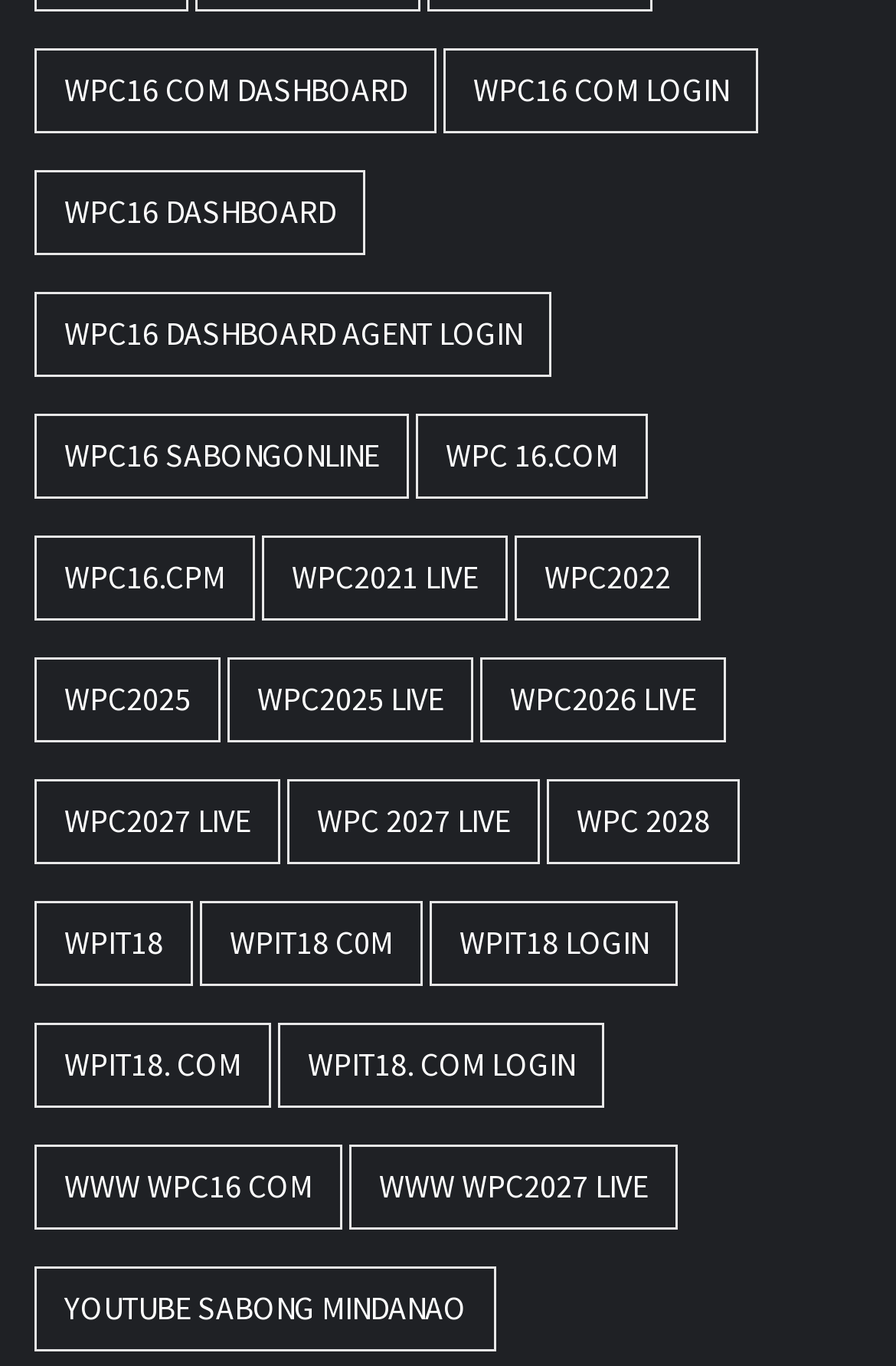How many links are on the webpage? Analyze the screenshot and reply with just one word or a short phrase.

25